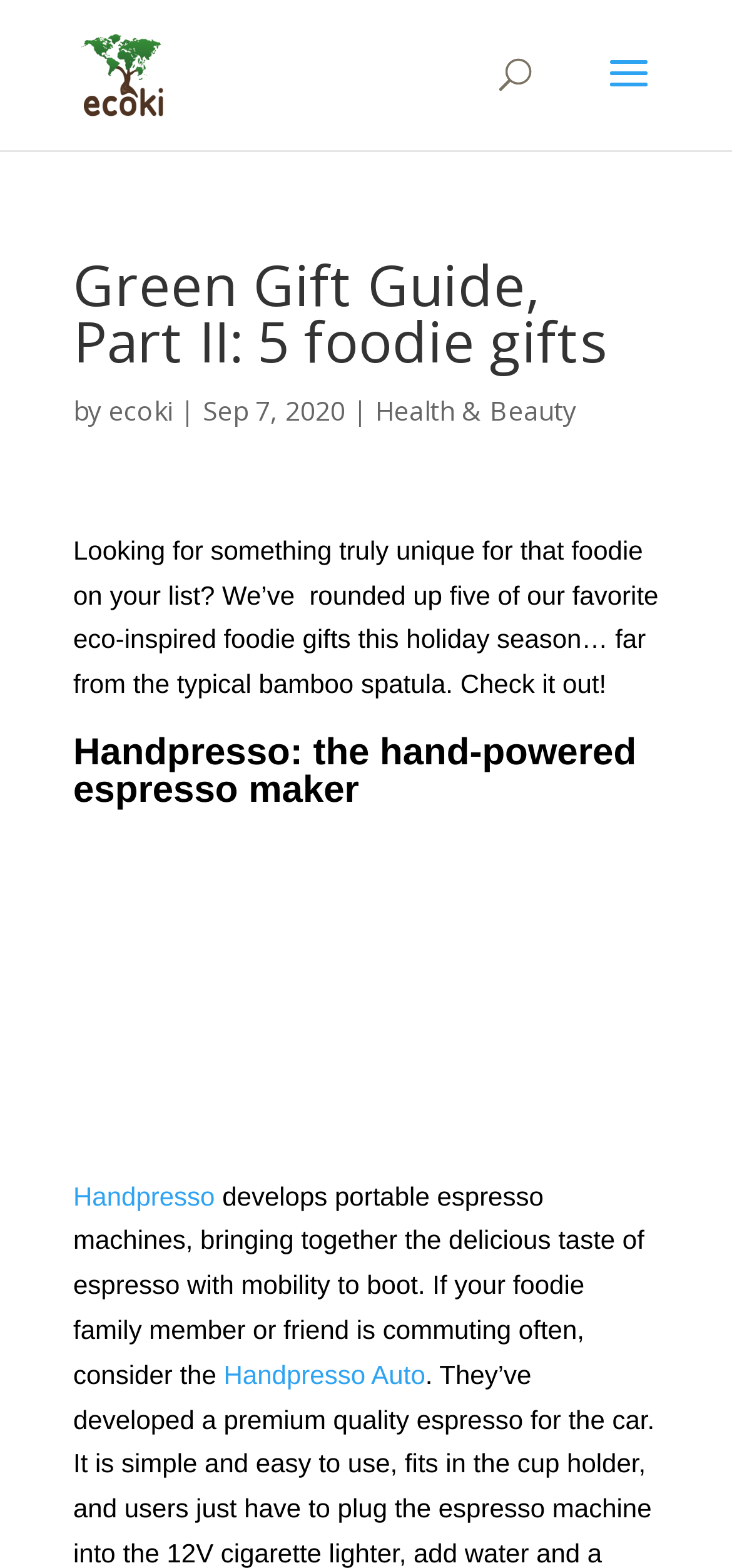When was the article published?
Provide an in-depth answer to the question, covering all aspects.

The publication date of the article is mentioned as 'Sep 7, 2020' below the author's name.